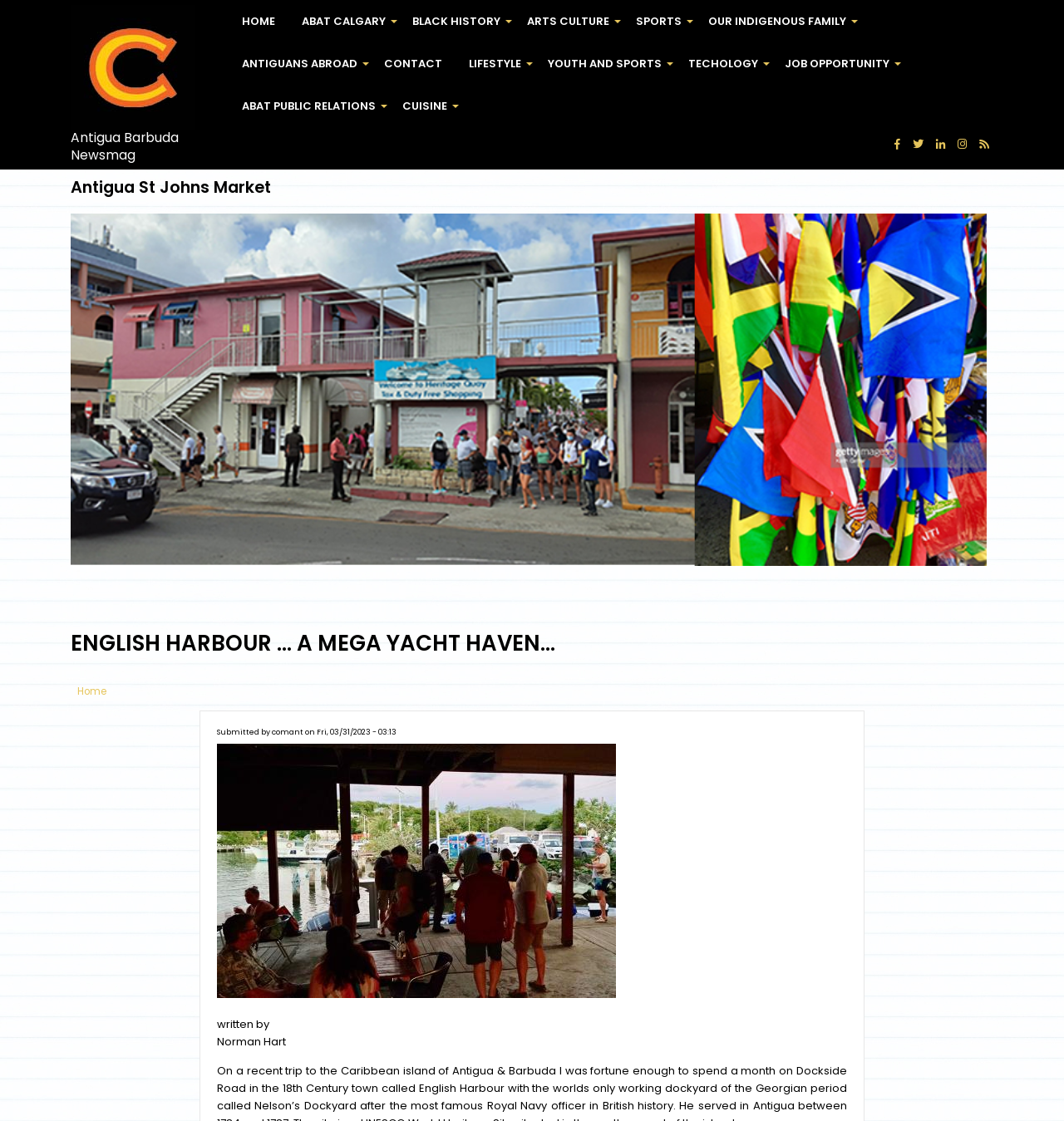Please answer the following question as detailed as possible based on the image: 
What is the name of the image shown on the webpage?

I found the answer by looking at the image elements on the webpage, specifically the one with the alt text 'dockside bar'.